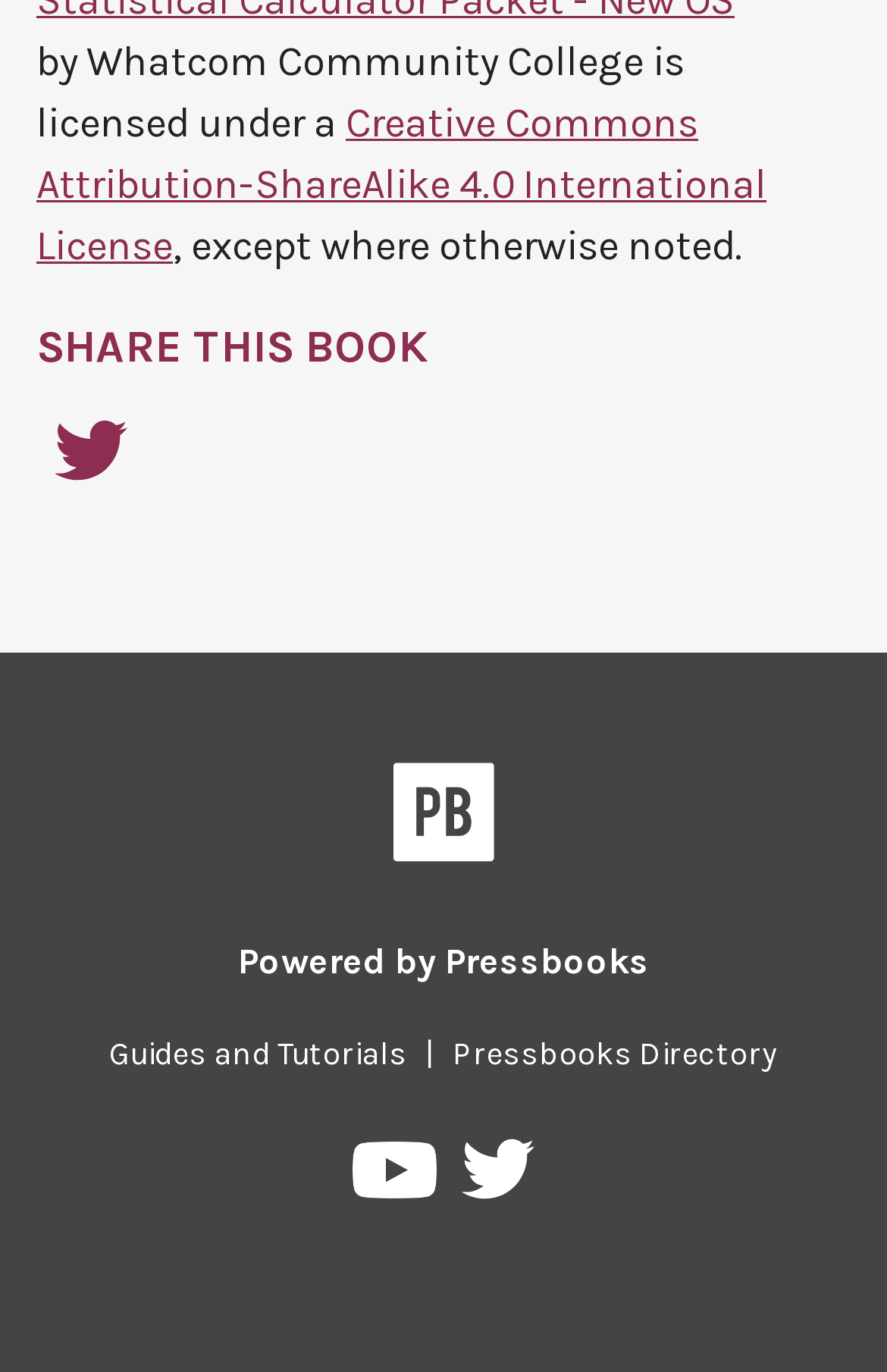Answer the question with a single word or phrase: 
How many social media links are there?

3